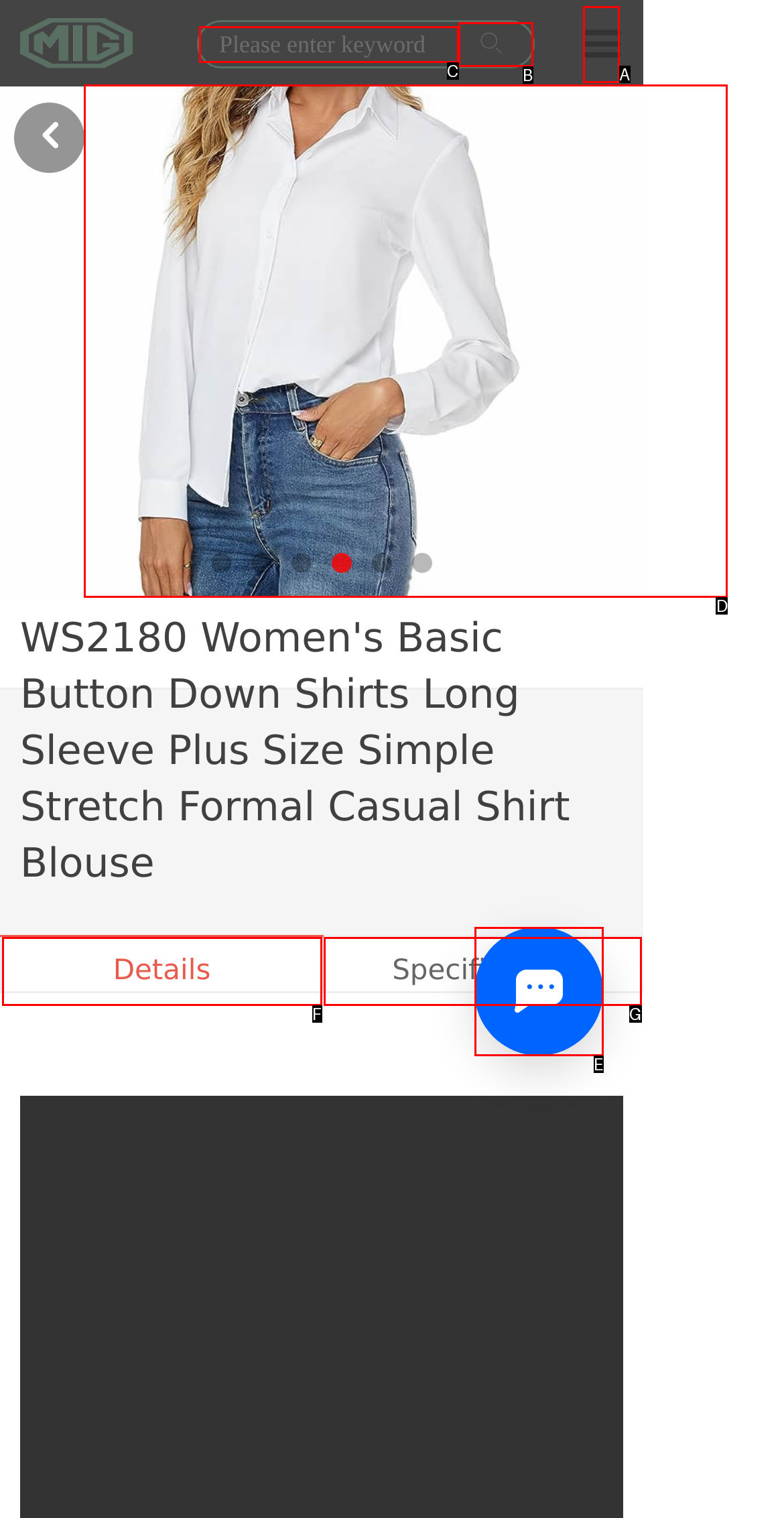Choose the option that aligns with the description: Next Post →
Respond with the letter of the chosen option directly.

None